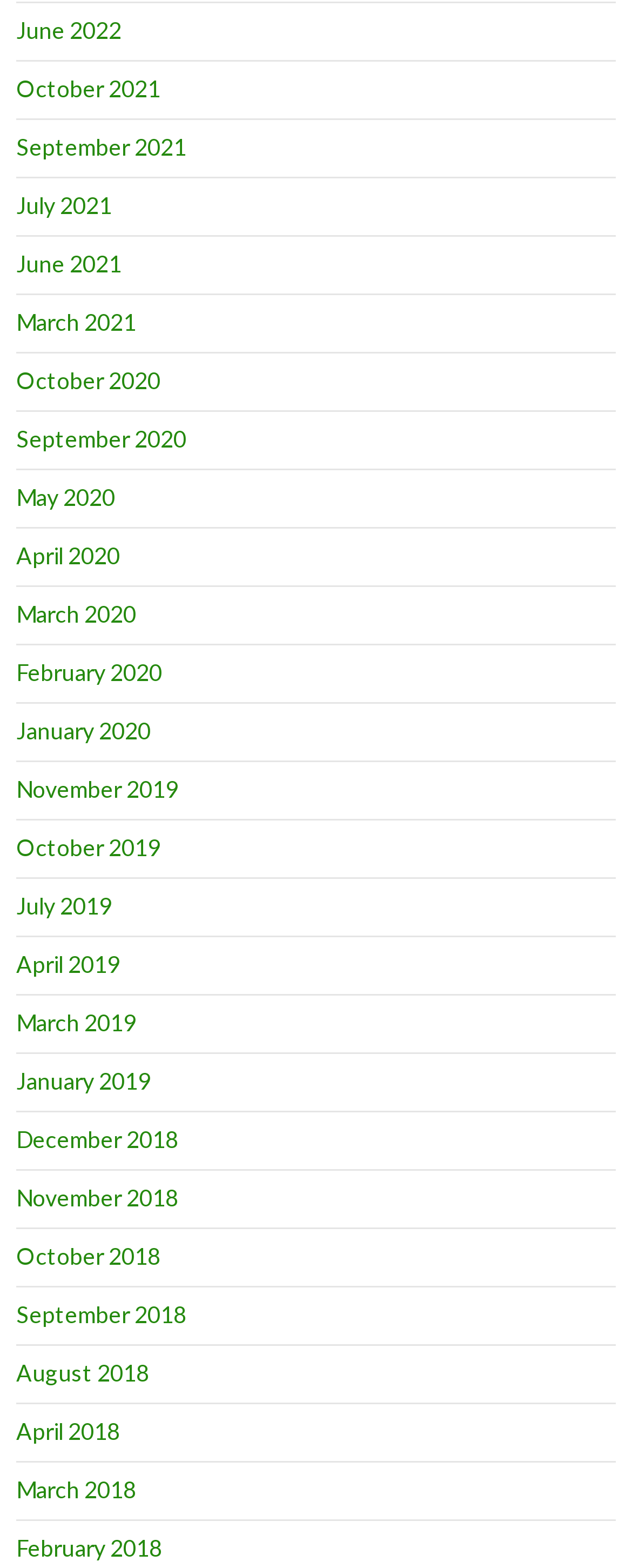Can you specify the bounding box coordinates of the area that needs to be clicked to fulfill the following instruction: "view July 2021"?

[0.026, 0.122, 0.177, 0.14]